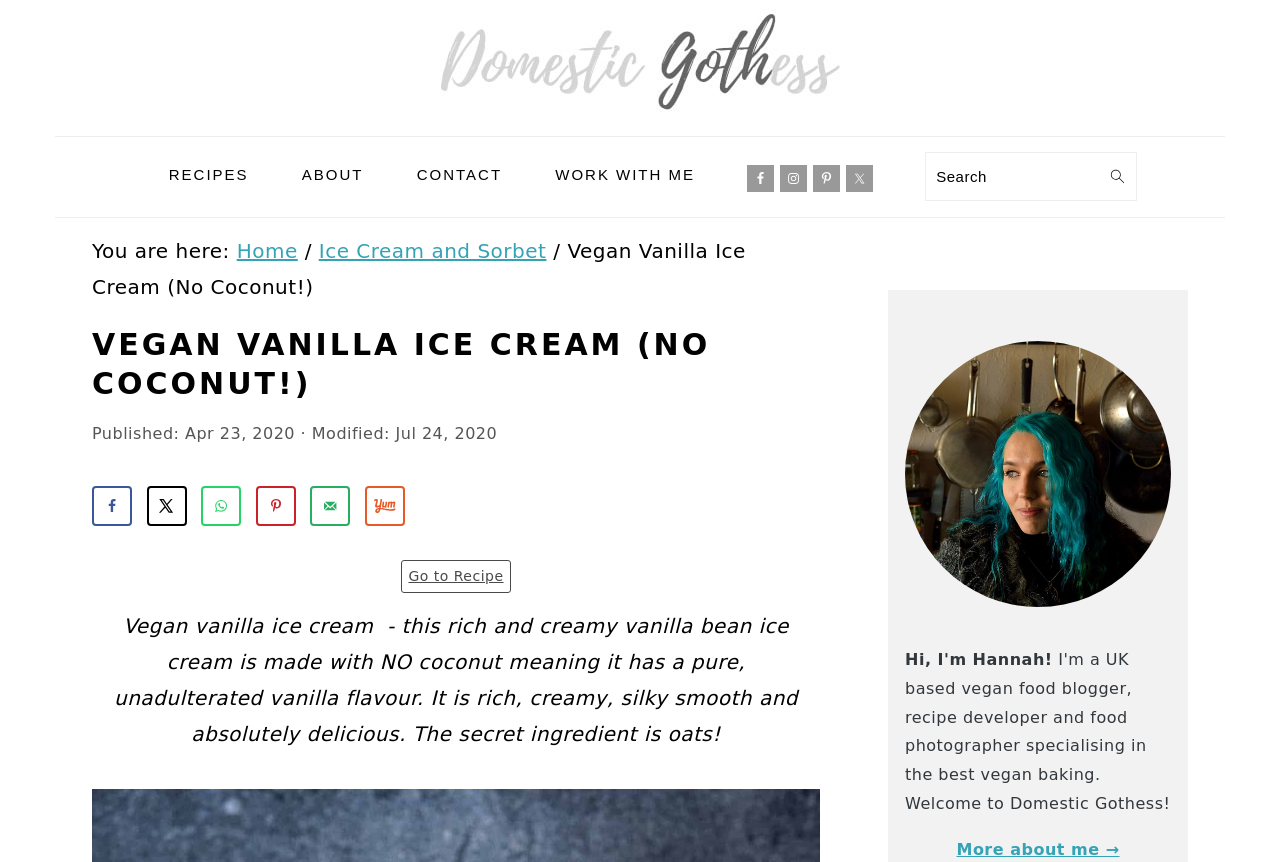Using the format (top-left x, top-left y, bottom-right x, bottom-right y), provide the bounding box coordinates for the described UI element. All values should be floating point numbers between 0 and 1: Apply for a Job

None